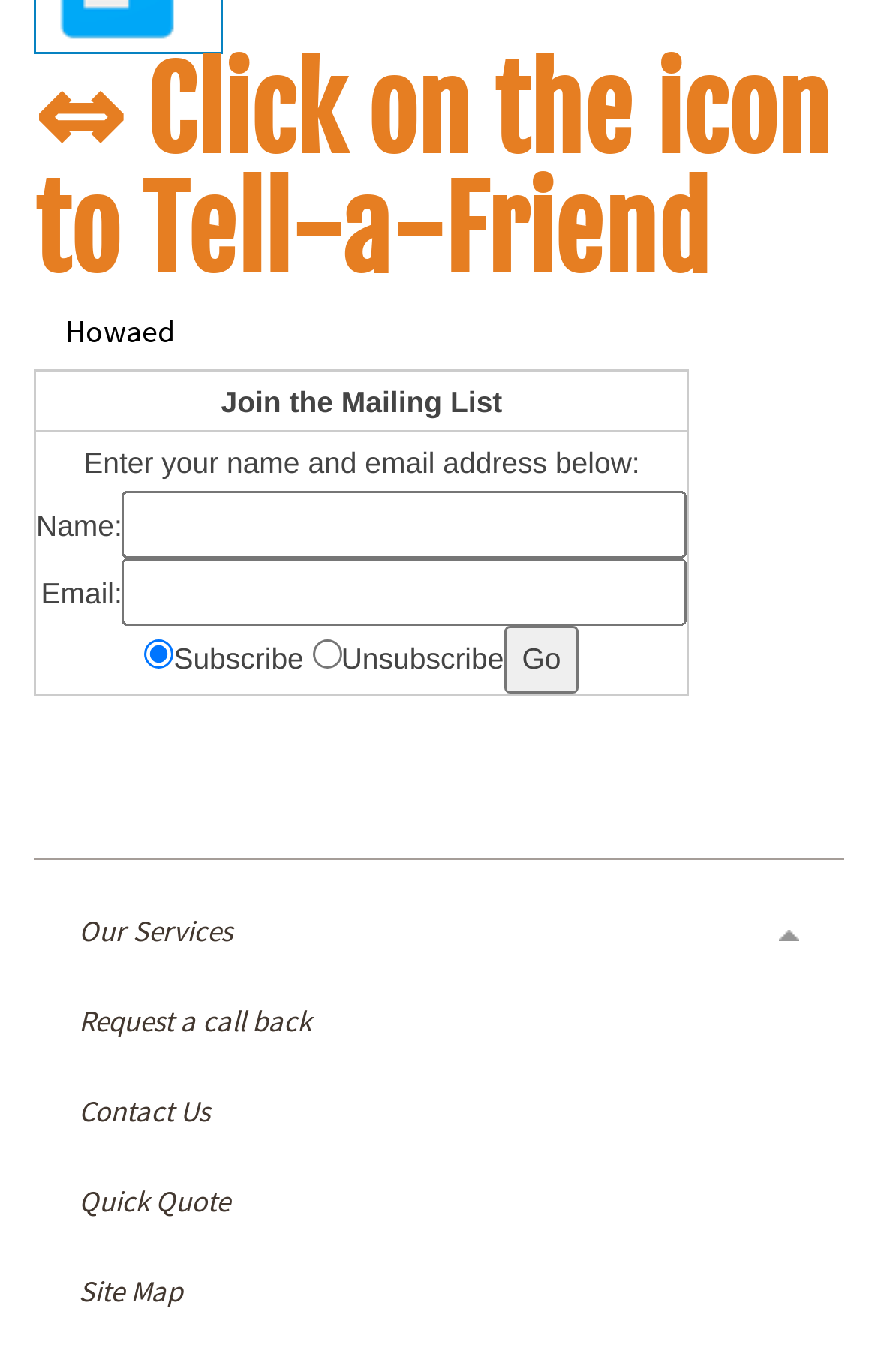How many links are available in the webpage?
Using the visual information, answer the question in a single word or phrase.

15